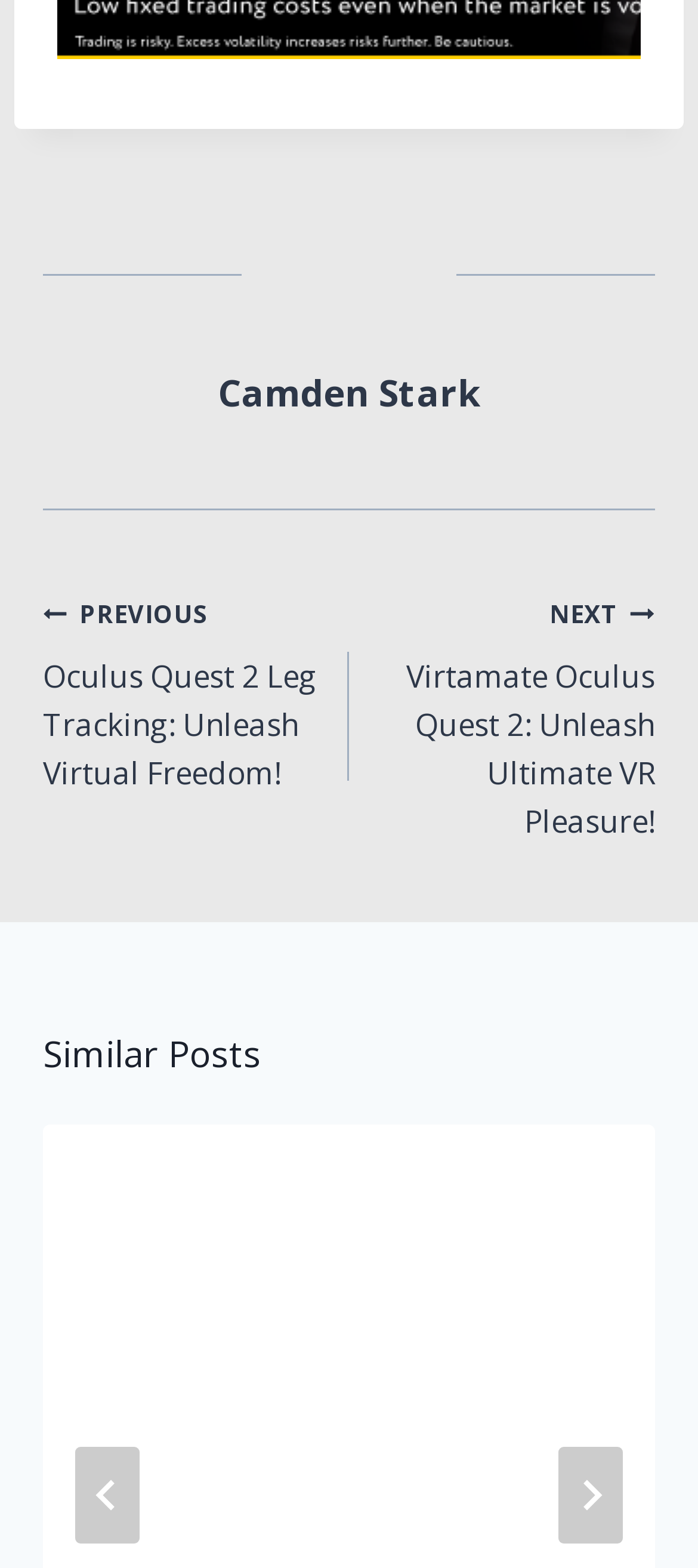Provide the bounding box coordinates for the UI element that is described by this text: "aria-label="Next"". The coordinates should be in the form of four float numbers between 0 and 1: [left, top, right, bottom].

[0.8, 0.62, 0.892, 0.681]